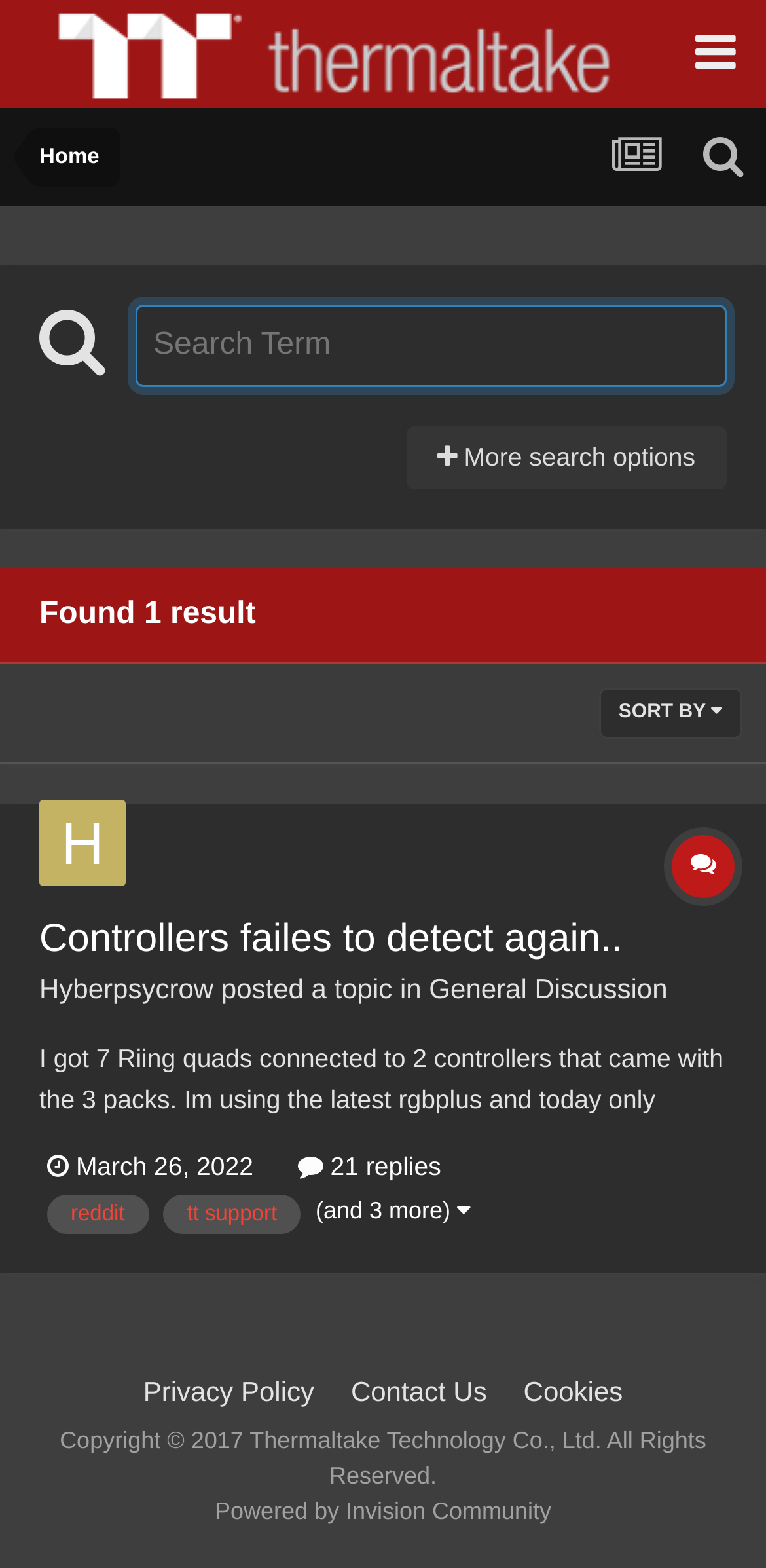What is the date of the topic posting?
Using the details shown in the screenshot, provide a comprehensive answer to the question.

I found the answer by looking at the link element with the text ' March 26, 2022' which indicates the date of the topic posting.